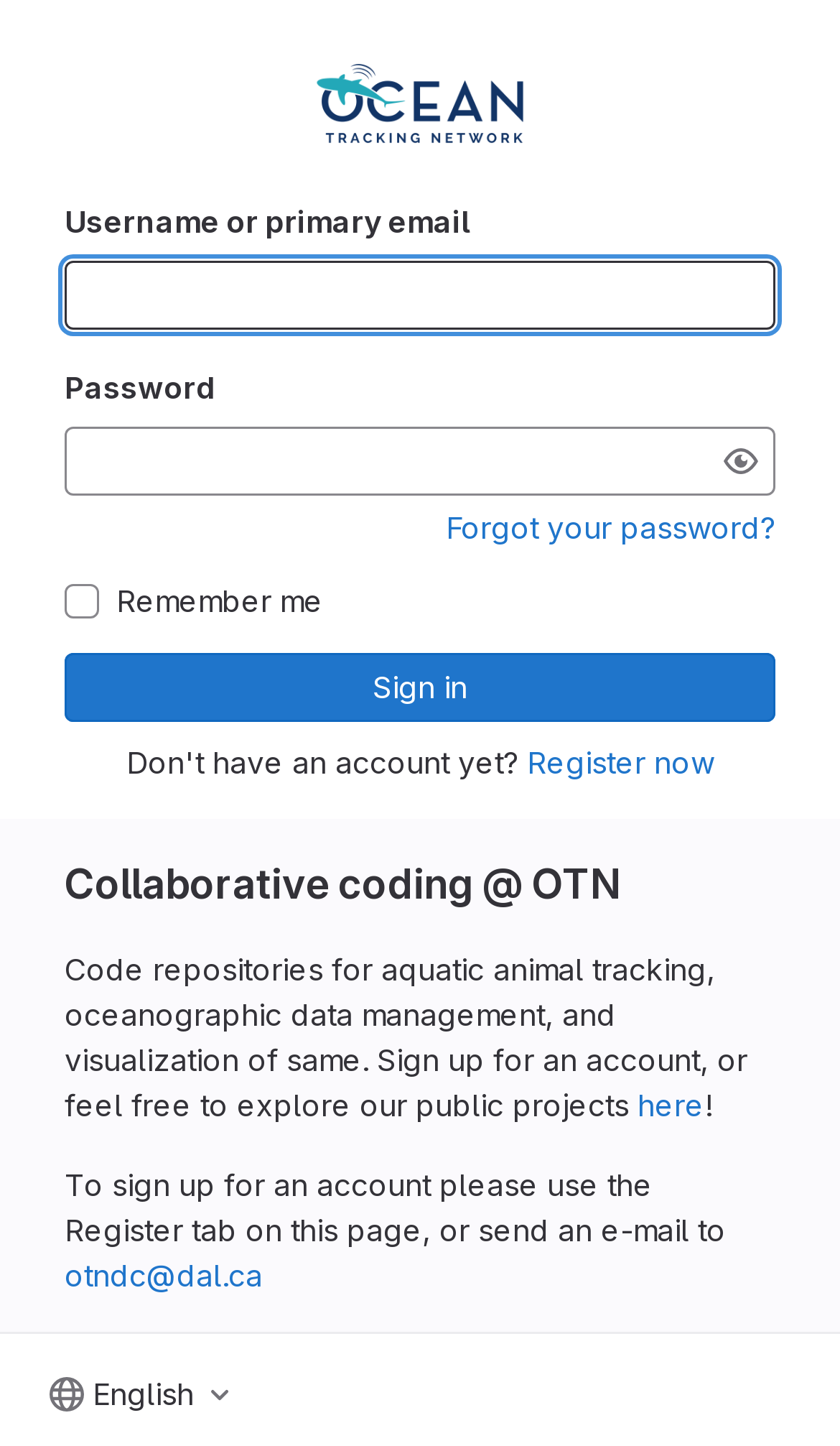Could you determine the bounding box coordinates of the clickable element to complete the instruction: "Search for something"? Provide the coordinates as four float numbers between 0 and 1, i.e., [left, top, right, bottom].

None